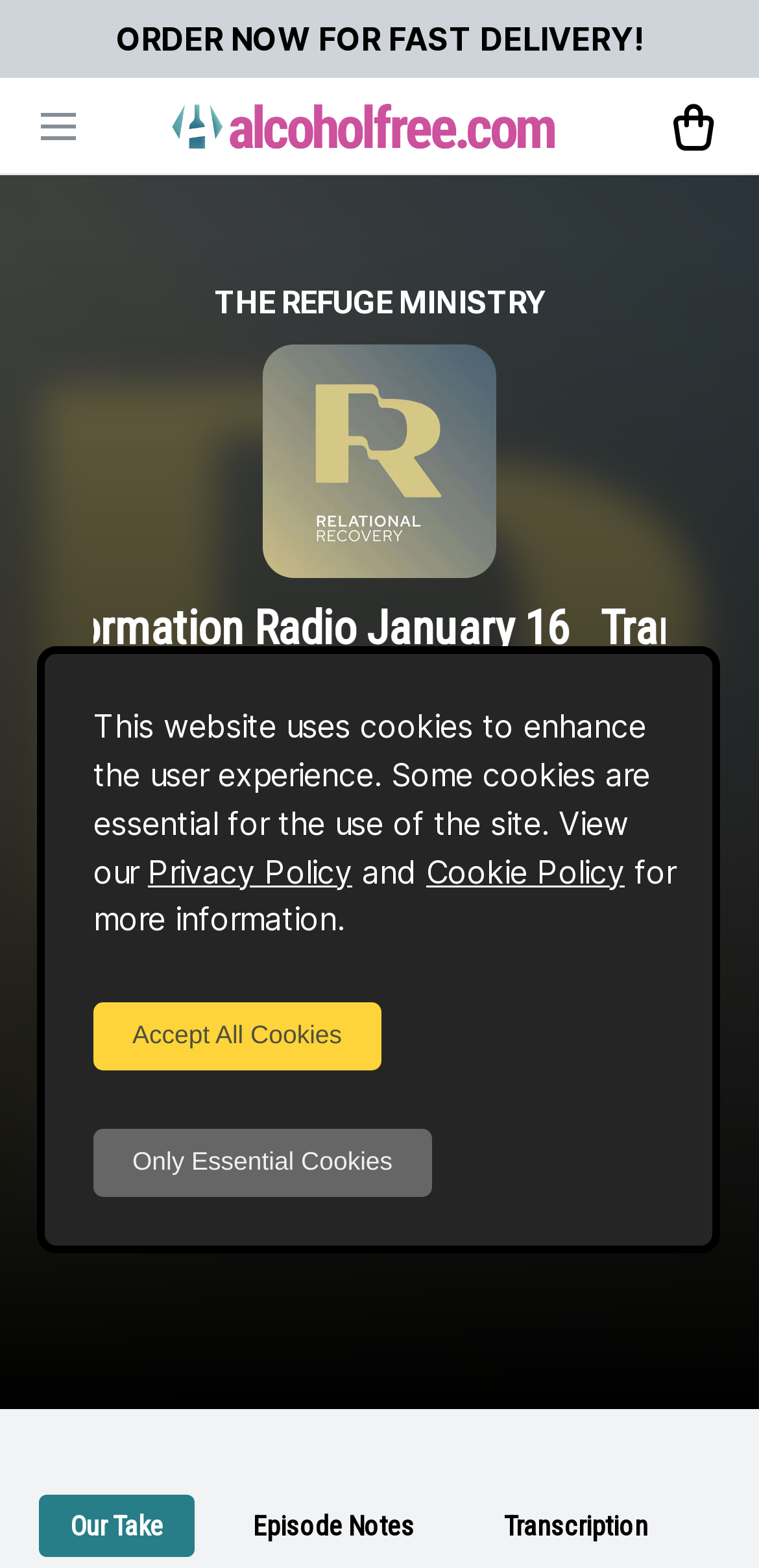Give a concise answer of one word or phrase to the question: 
What is the name of the ministry?

THE REFUGE MINISTRY